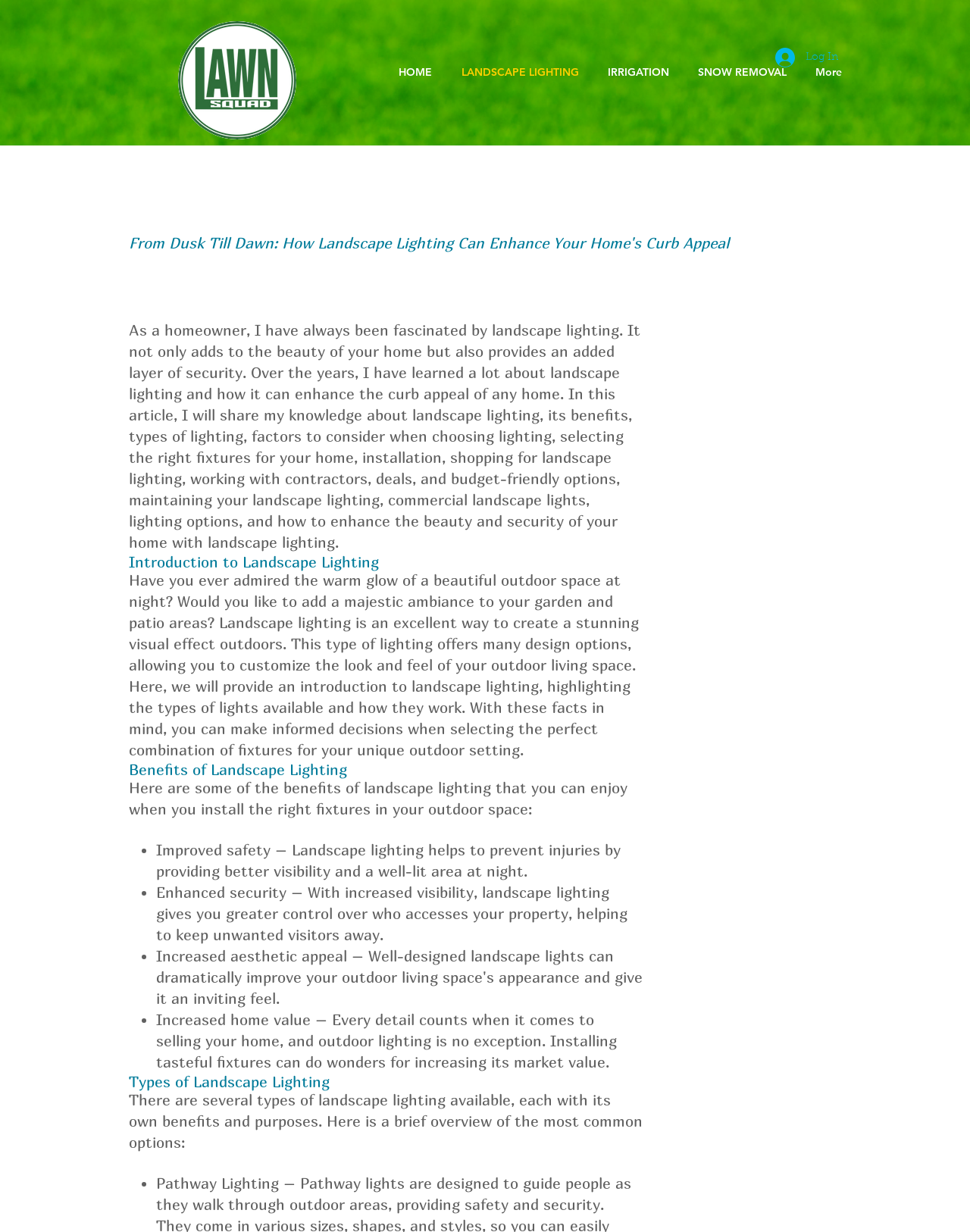Determine the bounding box for the UI element that matches this description: "LANDSCAPE LIGHTING".

[0.46, 0.043, 0.612, 0.074]